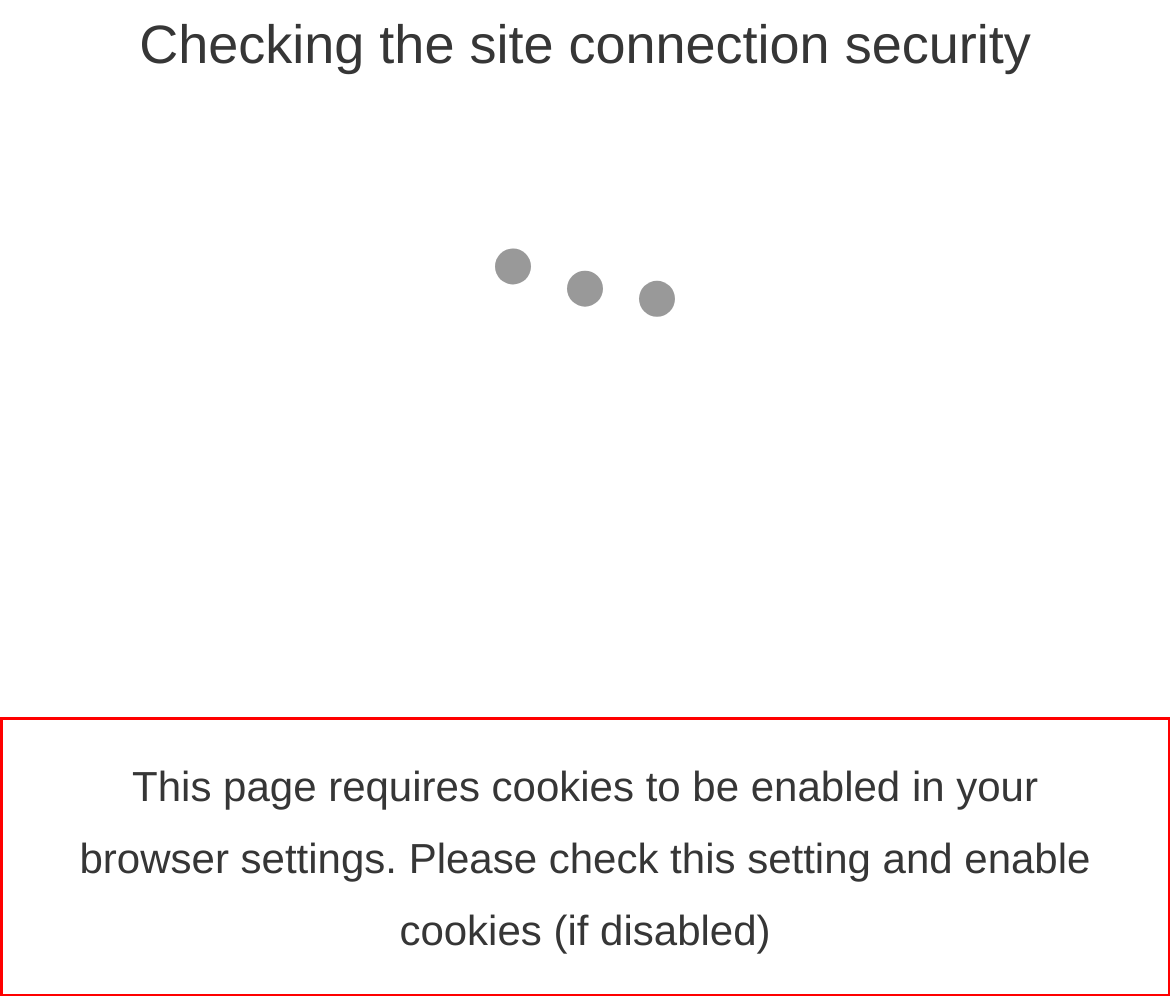Look at the webpage screenshot and recognize the text inside the red bounding box.

This page requires cookies to be enabled in your browser settings. Please check this setting and enable cookies (if disabled)